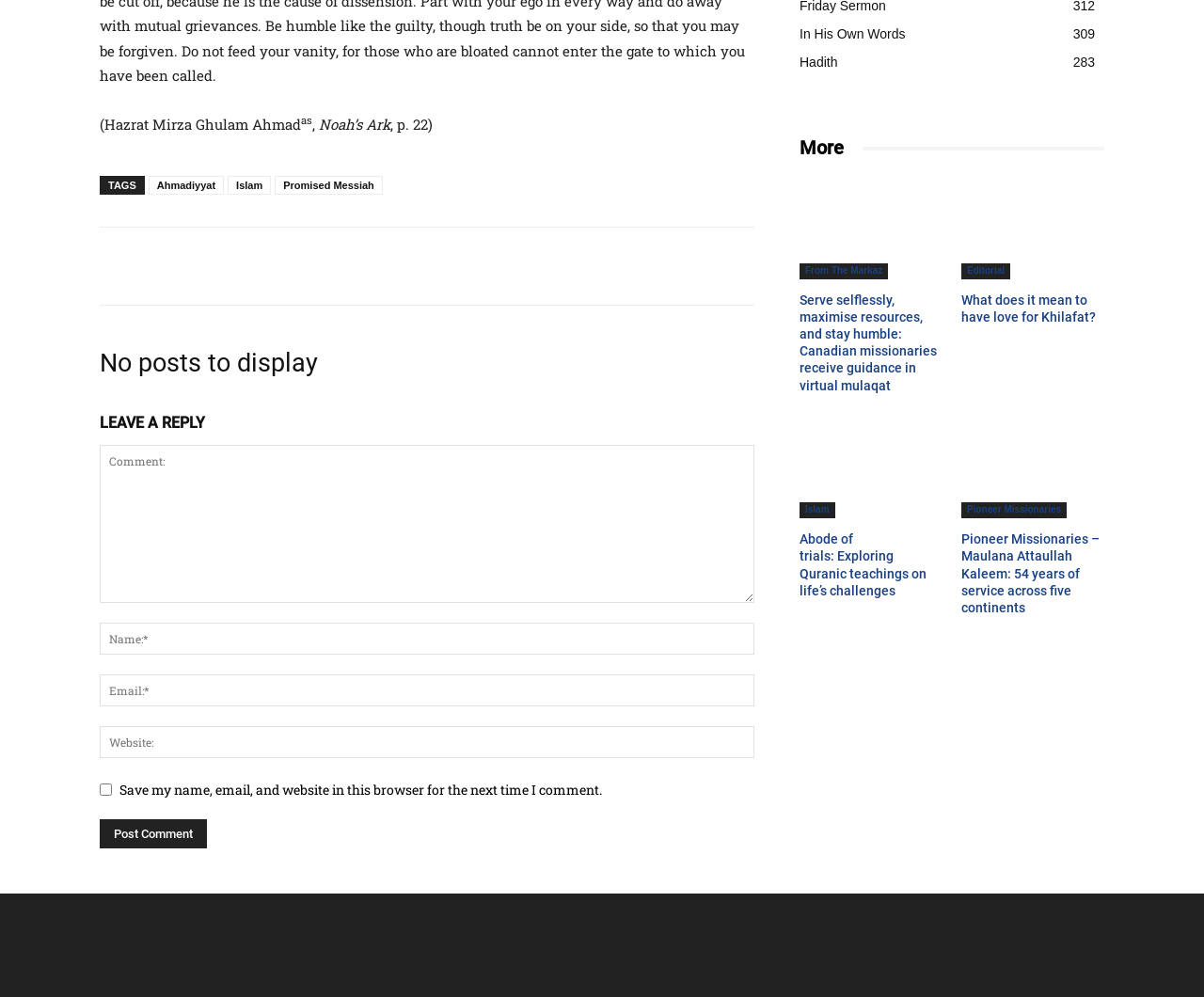Please answer the following question using a single word or phrase: 
What is the label of the button below the comment form?

Post Comment